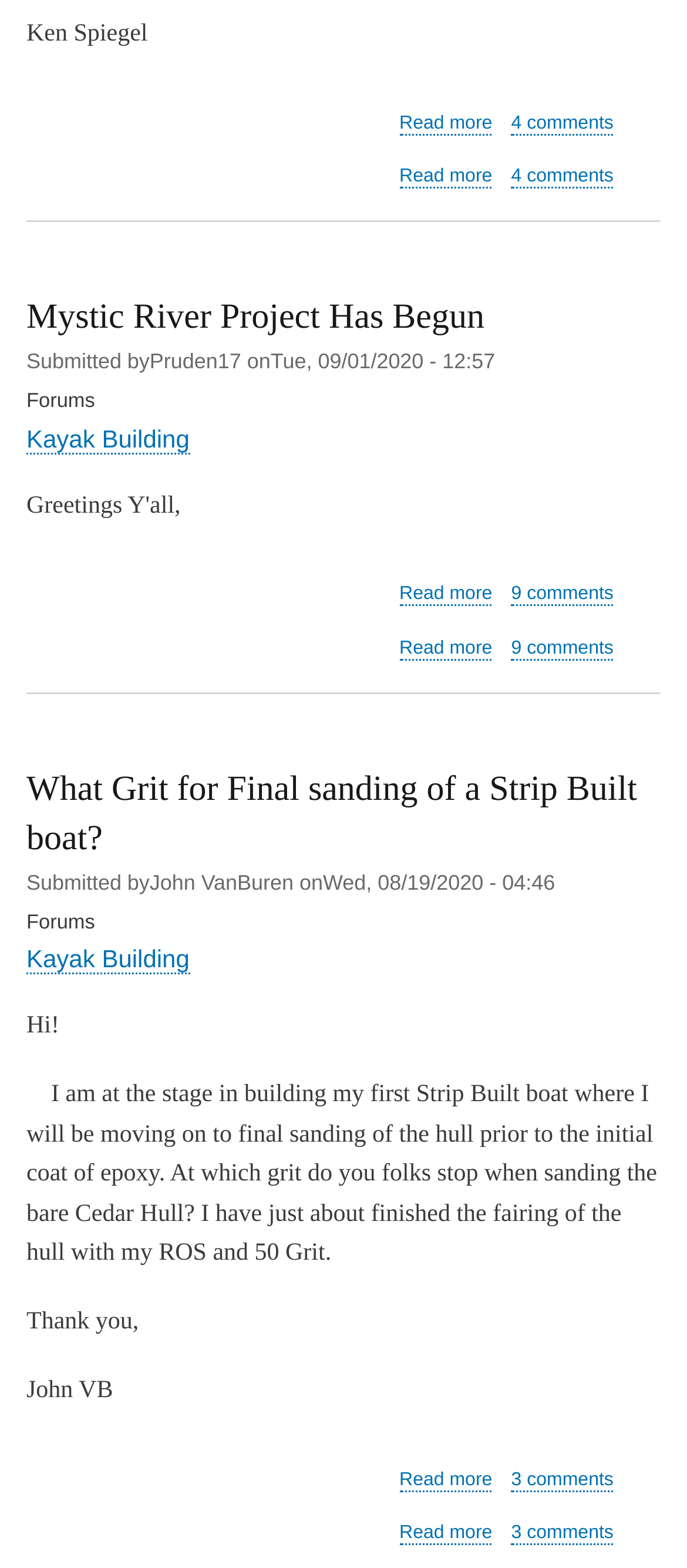Who submitted the second article?
Using the image as a reference, answer the question in detail.

I found the submitter's name by looking at the static text element with the text 'John VanBuren' inside the second article element, which is located below the heading element with the text 'What Grit for Final sanding of a Strip Built boat?'. The submitter's name is mentioned after the 'Submitted by' text.